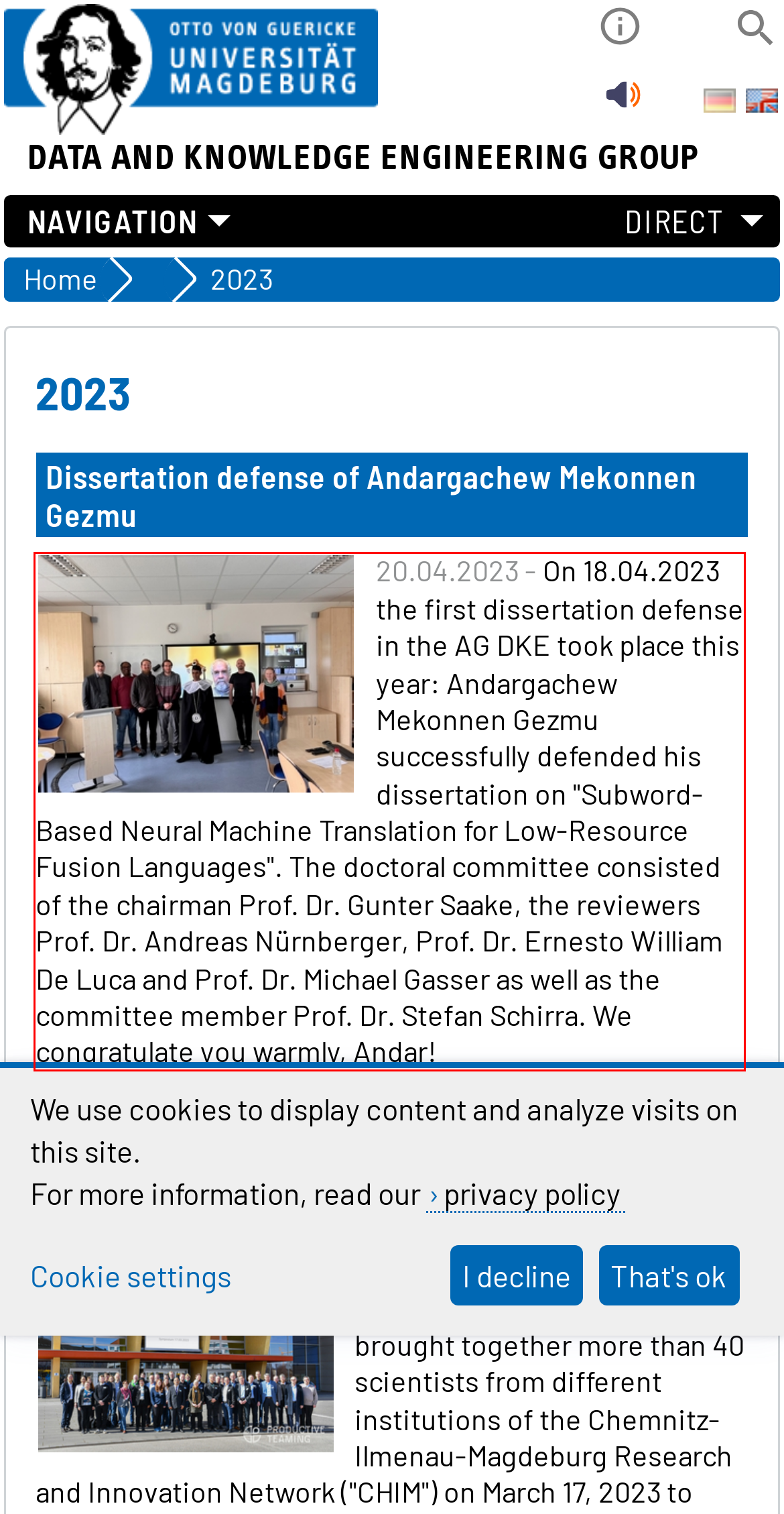From the screenshot of the webpage, locate the red bounding box and extract the text contained within that area.

On 18.04.2023 the first dissertation defense in the AG DKE took place this year: Andargachew Mekonnen Gezmu successfully defended his dissertation on "Subword-Based Neural Machine Translation for Low-Resource Fusion Languages". The doctoral committee consisted of the chairman Prof. Dr. Gunter Saake, the reviewers Prof. Dr. Andreas Nürnberger, Prof. Dr. Ernesto William De Luca and Prof. Dr. Michael Gasser as well as the committee member Prof. Dr. Stefan Schirra. We congratulate you warmly, Andar!